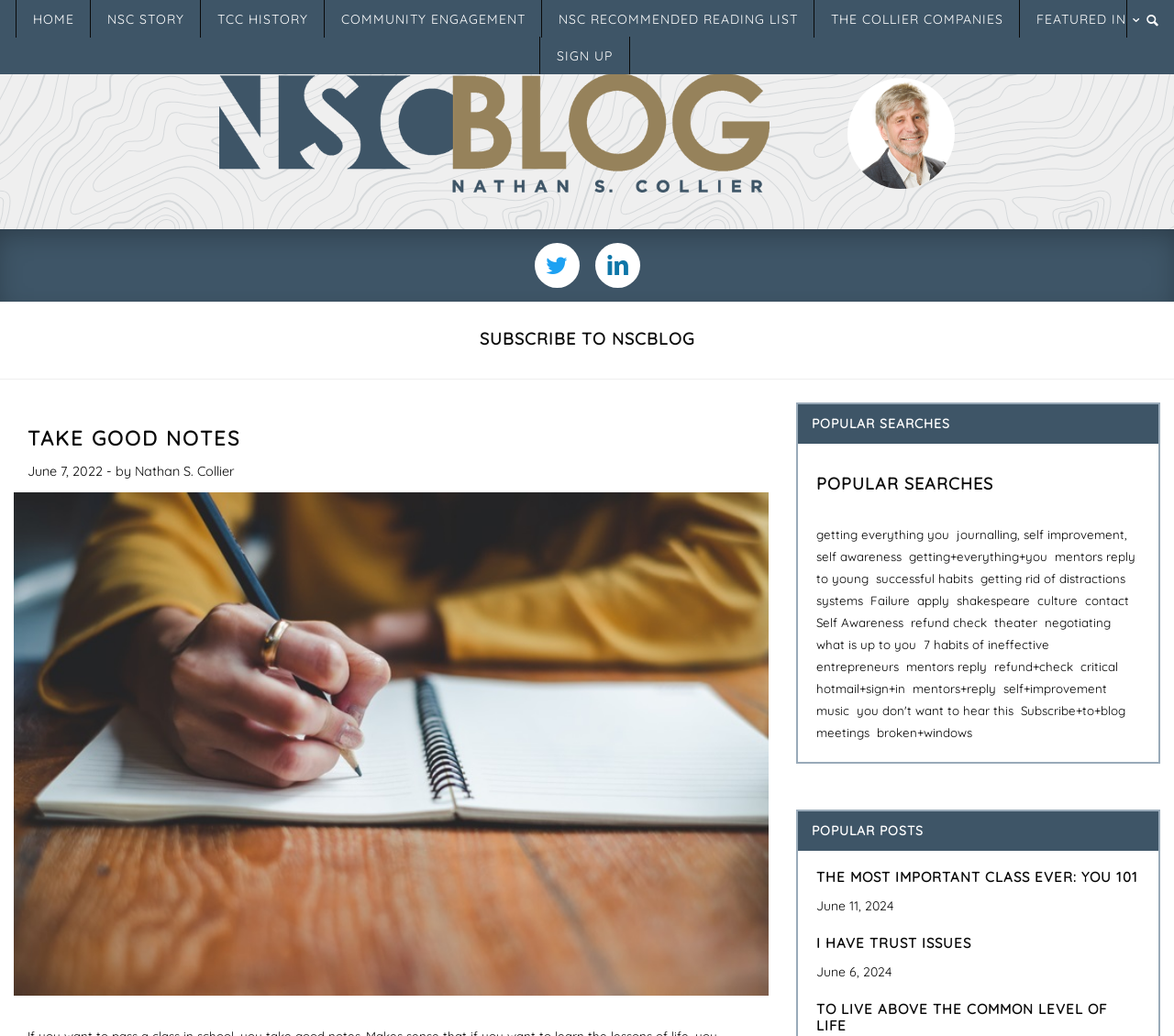Please locate the bounding box coordinates of the element's region that needs to be clicked to follow the instruction: "Click on the 'HOME' link". The bounding box coordinates should be provided as four float numbers between 0 and 1, i.e., [left, top, right, bottom].

[0.013, 0.0, 0.077, 0.036]